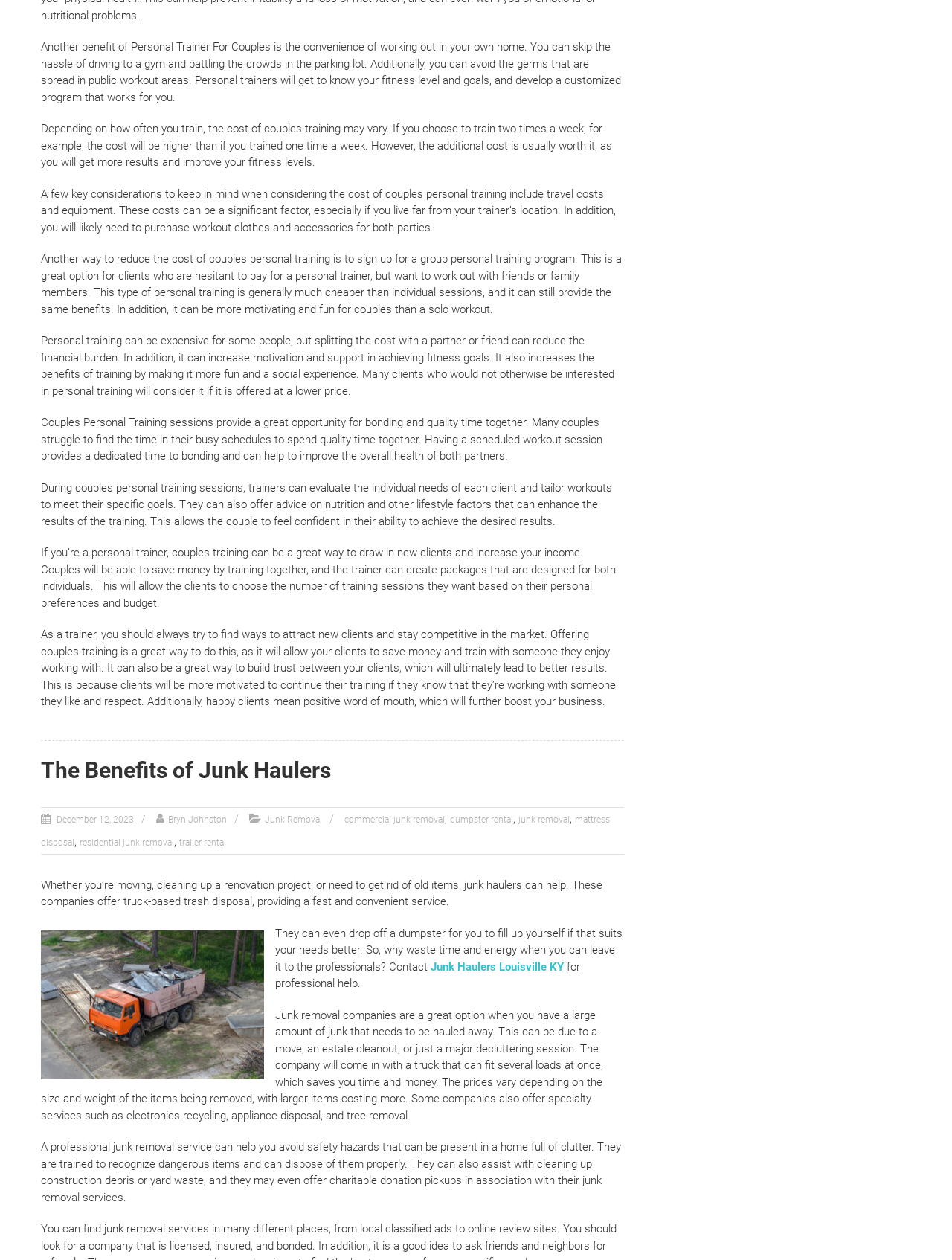Please identify the bounding box coordinates of where to click in order to follow the instruction: "Contact Junk Haulers Louisville KY for professional help".

[0.452, 0.762, 0.592, 0.772]